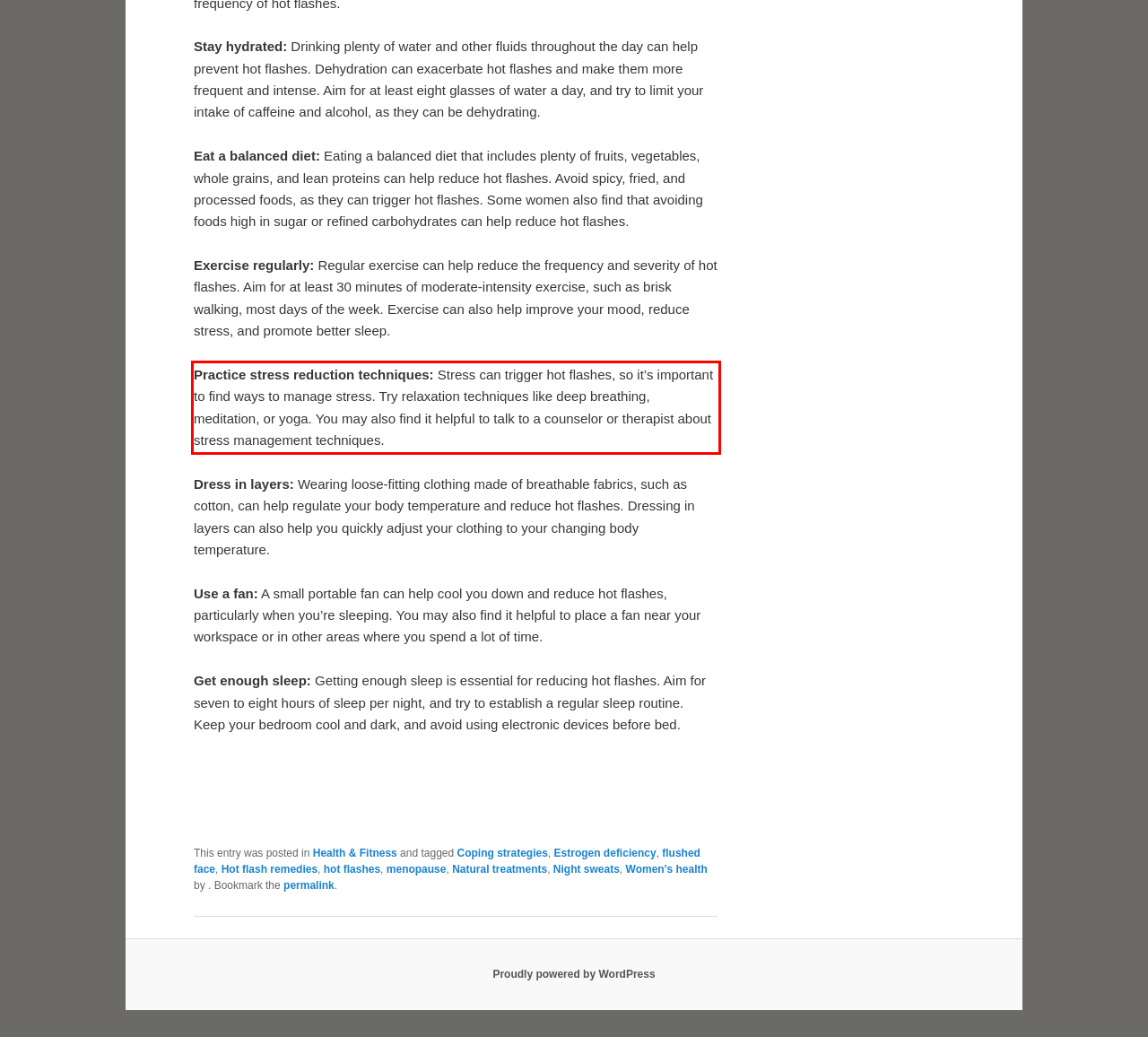Please look at the screenshot provided and find the red bounding box. Extract the text content contained within this bounding box.

Practice stress reduction techniques: Stress can trigger hot flashes, so it’s important to find ways to manage stress. Try relaxation techniques like deep breathing, meditation, or yoga. You may also find it helpful to talk to a counselor or therapist about stress management techniques.